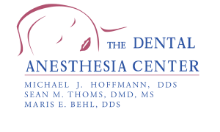What type of dentistry does the center specialize in?
Please give a detailed and elaborate answer to the question based on the image.

The caption states that the logo embodies professionalism and expertise in pediatric and sedation dentistry, which implies that the center specializes in these types of dentistry.